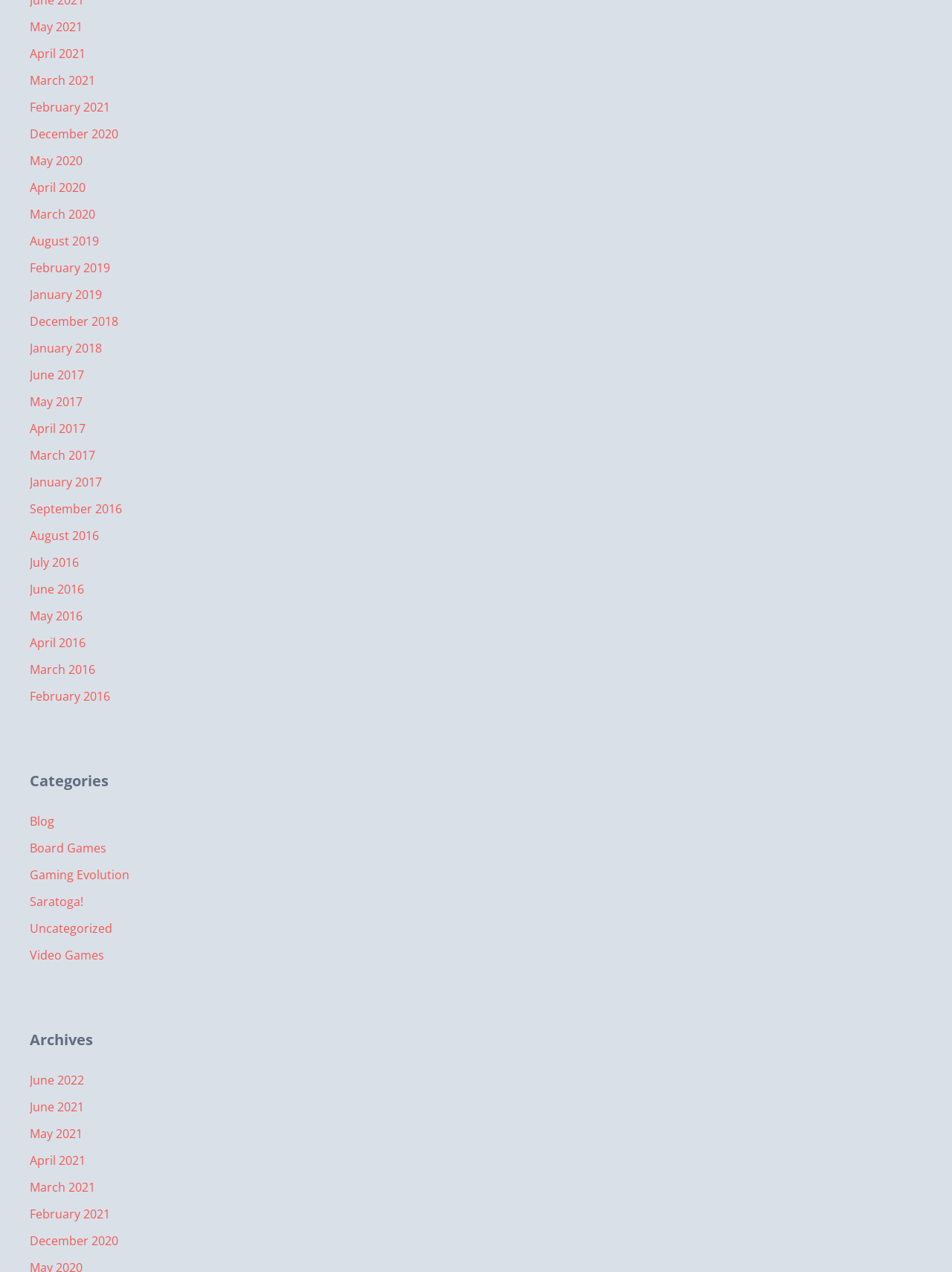Refer to the screenshot and answer the following question in detail:
How many months are listed in the links section for the year 2021?

I counted the number of link elements in the links section that correspond to the year 2021 and found 5 months: May, April, March, February, and June.